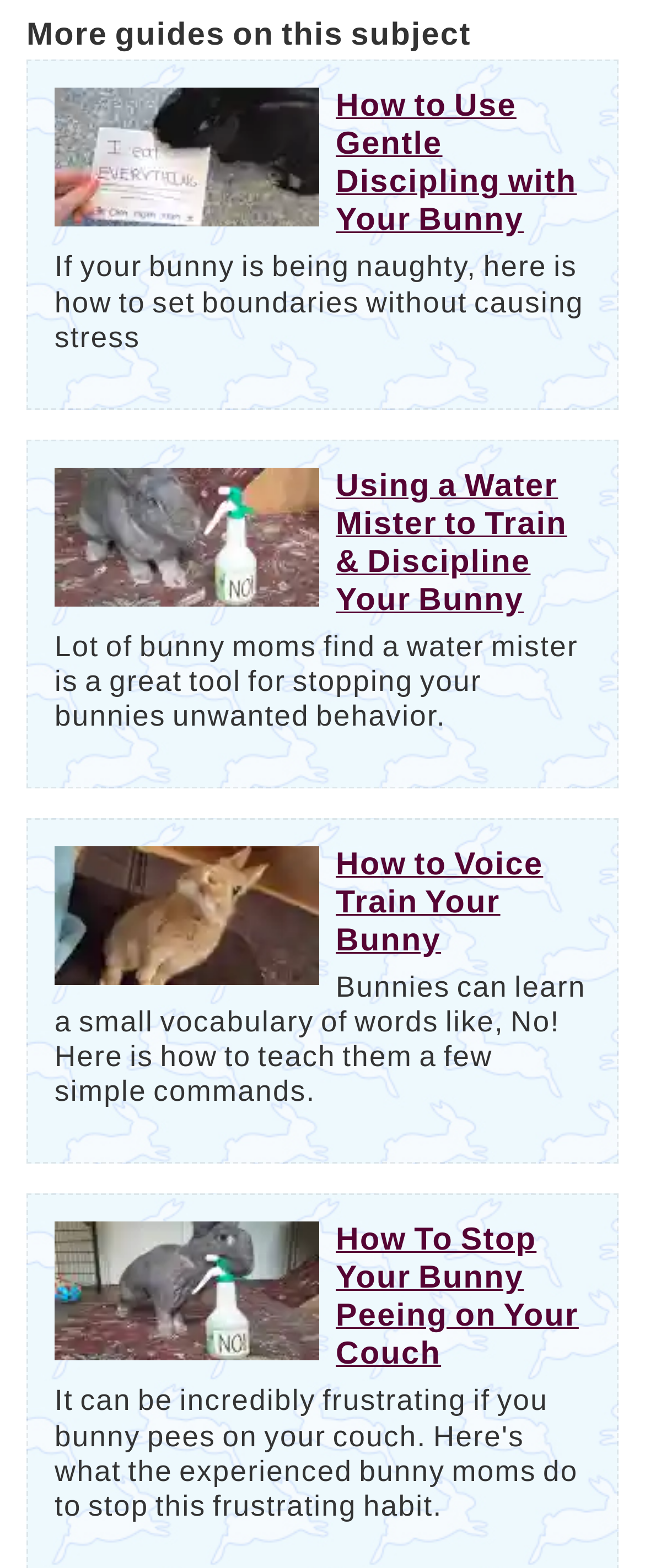How many images are on this webpage?
Using the image, give a concise answer in the form of a single word or short phrase.

4